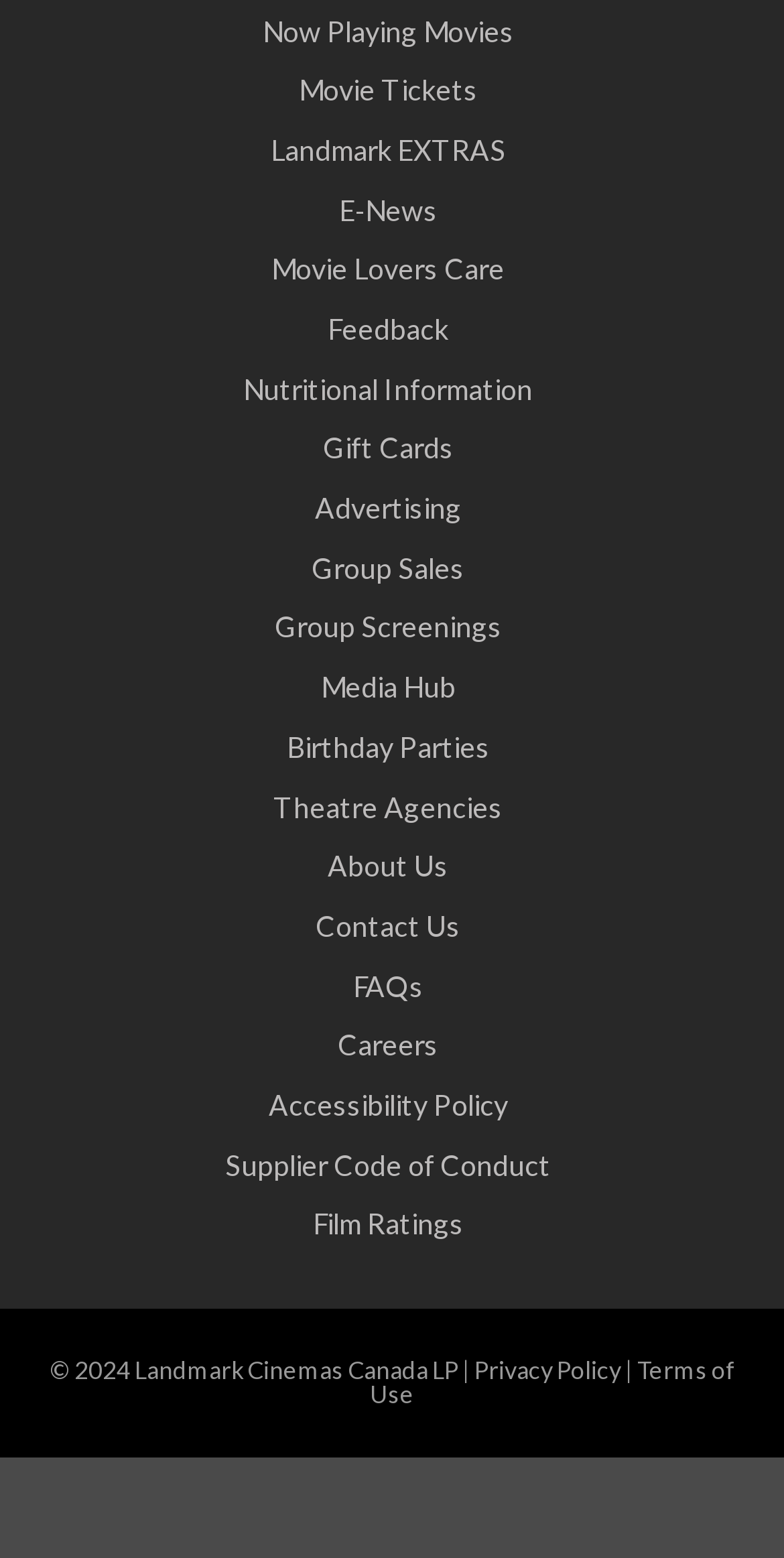Determine the bounding box for the UI element that matches this description: "Media Hub".

[0.038, 0.425, 0.946, 0.458]